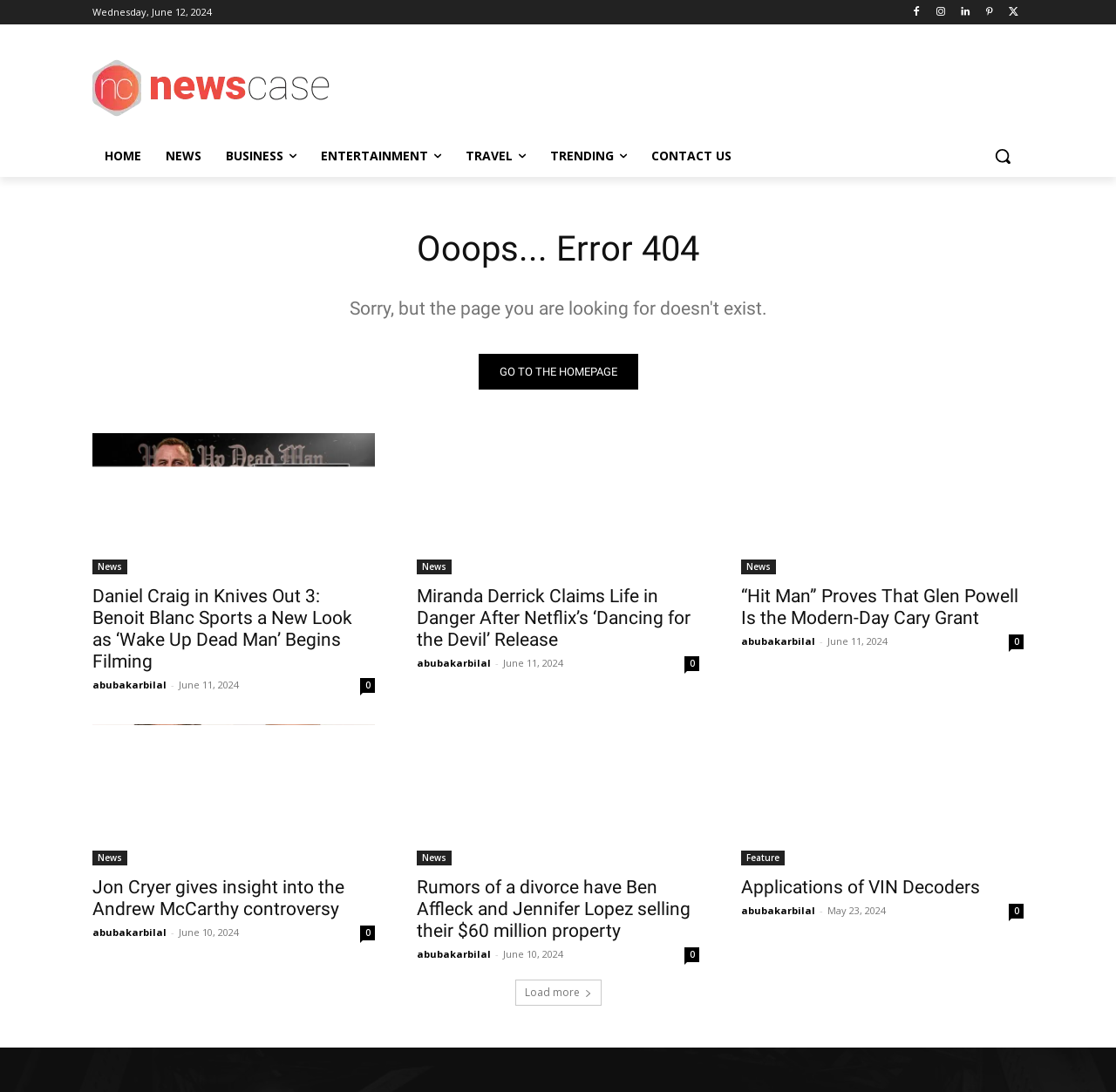What is the author of the news article 'Rumors of a divorce have Ben Affleck and Jennifer Lopez selling their $60 million property'?
Using the image as a reference, give a one-word or short phrase answer.

abubakarbilal